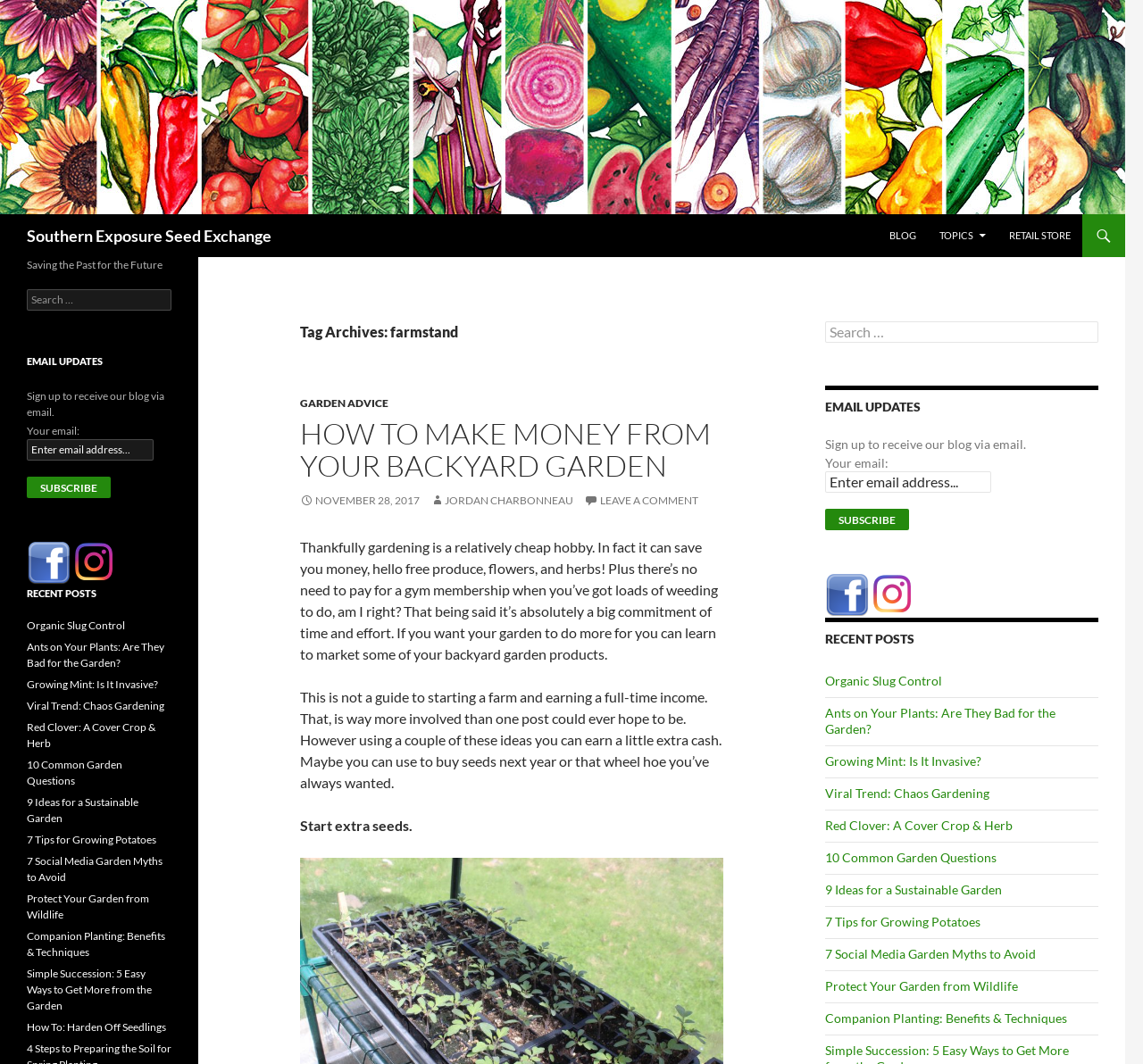Provide your answer in one word or a succinct phrase for the question: 
What is the topic of the blog post?

How to make money from your backyard garden